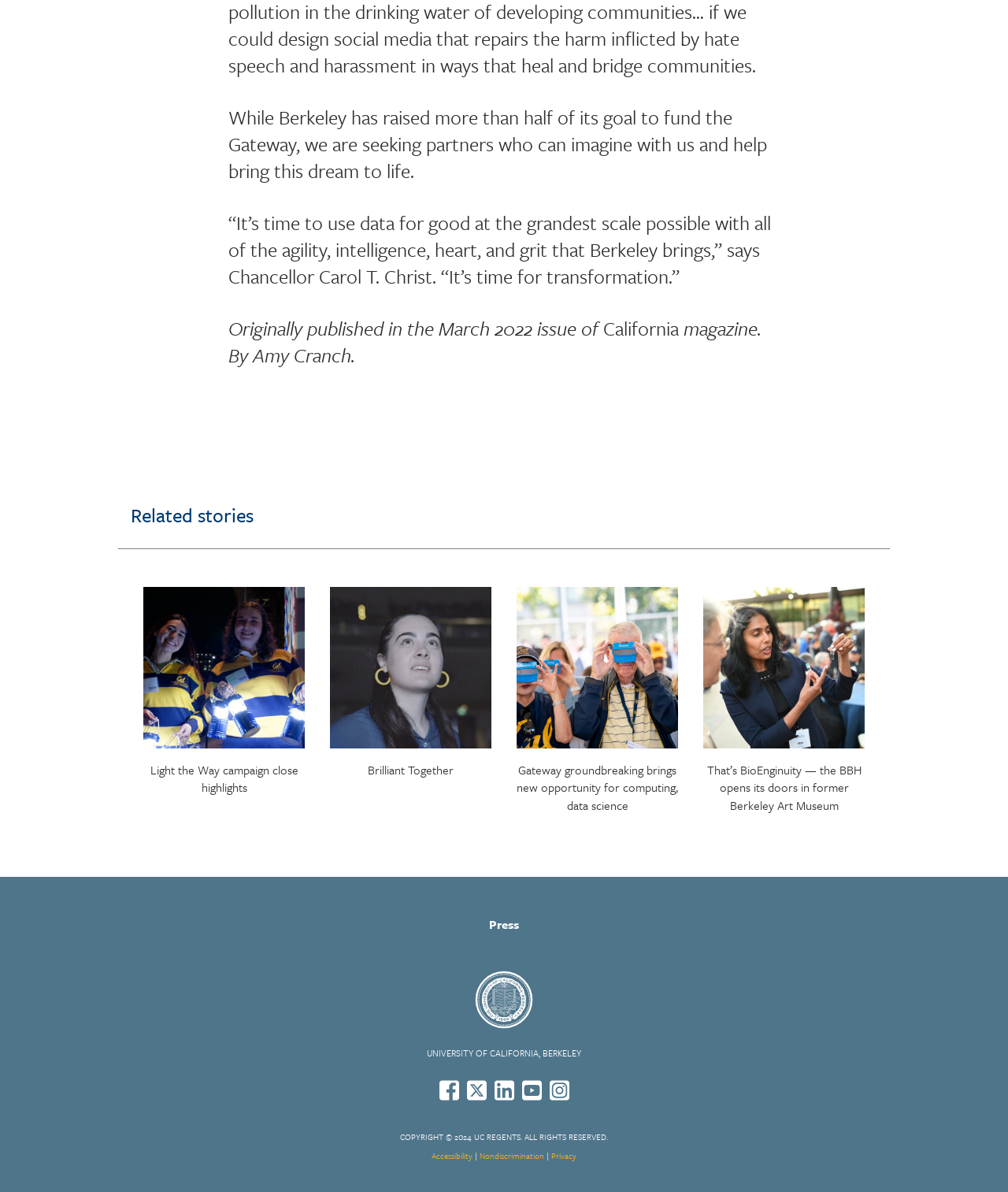Find the bounding box coordinates of the area that needs to be clicked in order to achieve the following instruction: "Check the Accessibility page". The coordinates should be specified as four float numbers between 0 and 1, i.e., [left, top, right, bottom].

[0.428, 0.964, 0.469, 0.975]